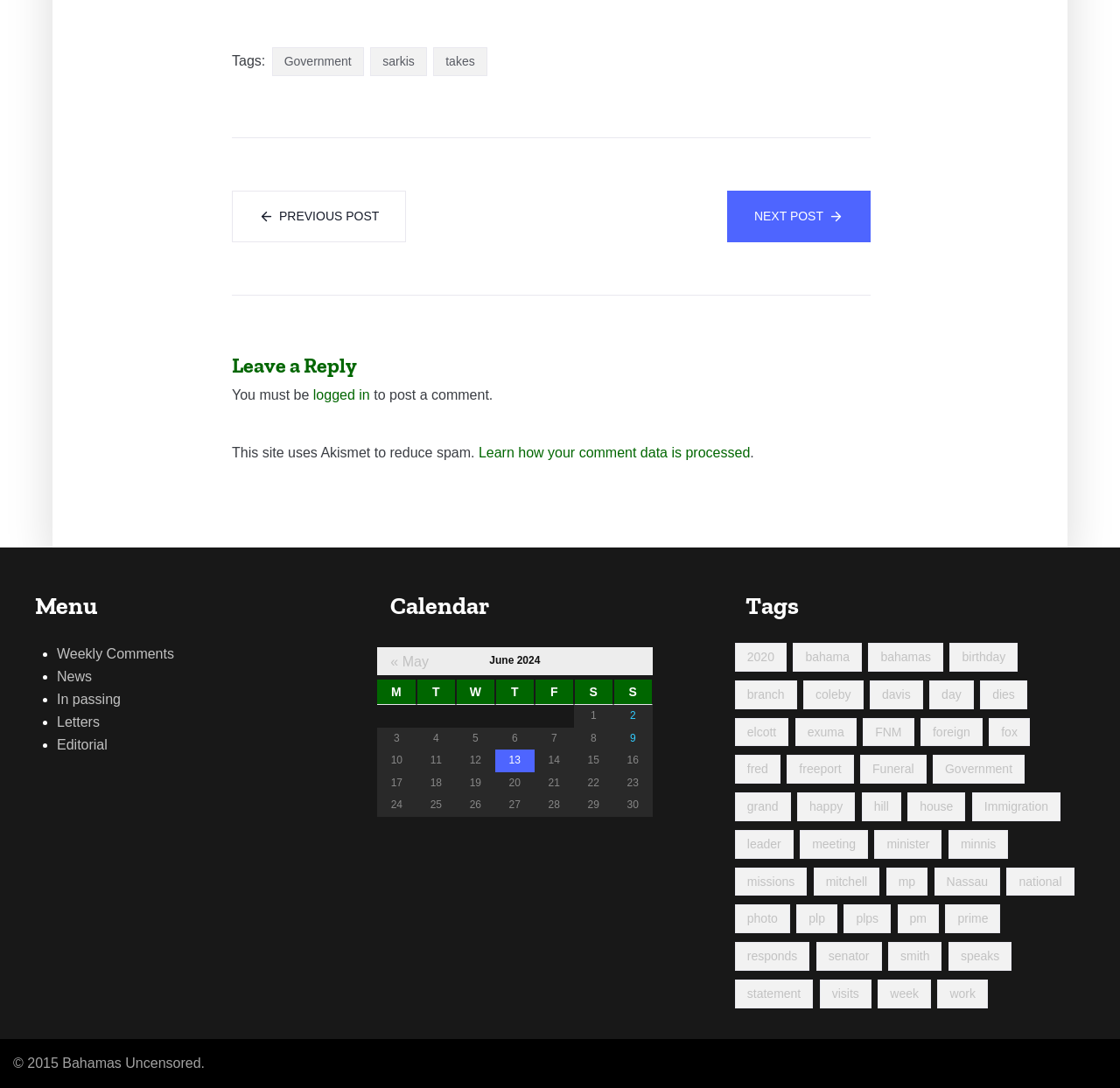What is the 'Previous and next months' navigation used for?
Answer with a single word or phrase by referring to the visual content.

To navigate to other months